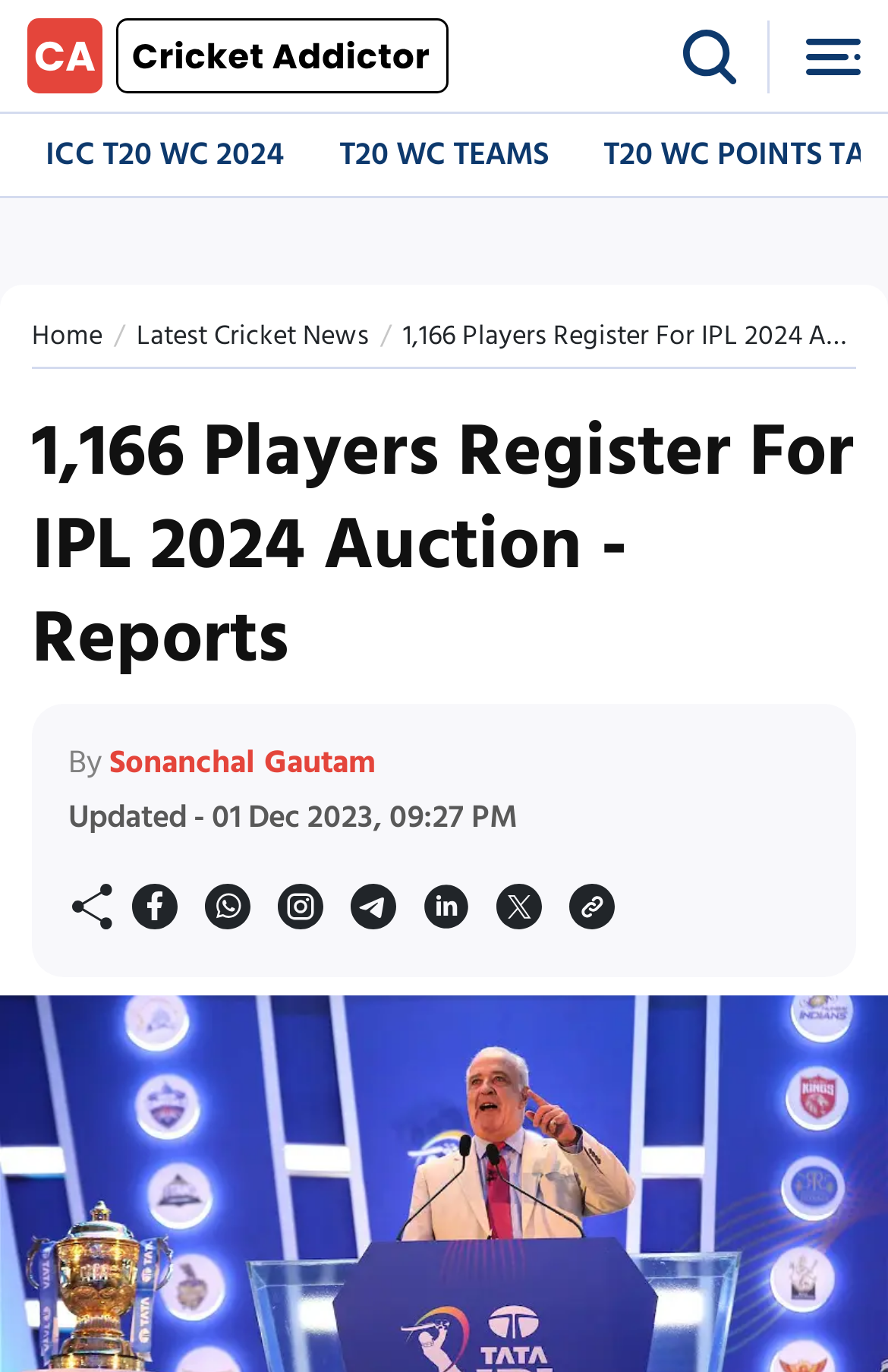Can you extract the primary headline text from the webpage?

1,166 Players Register For IPL 2024 Auction - Reports